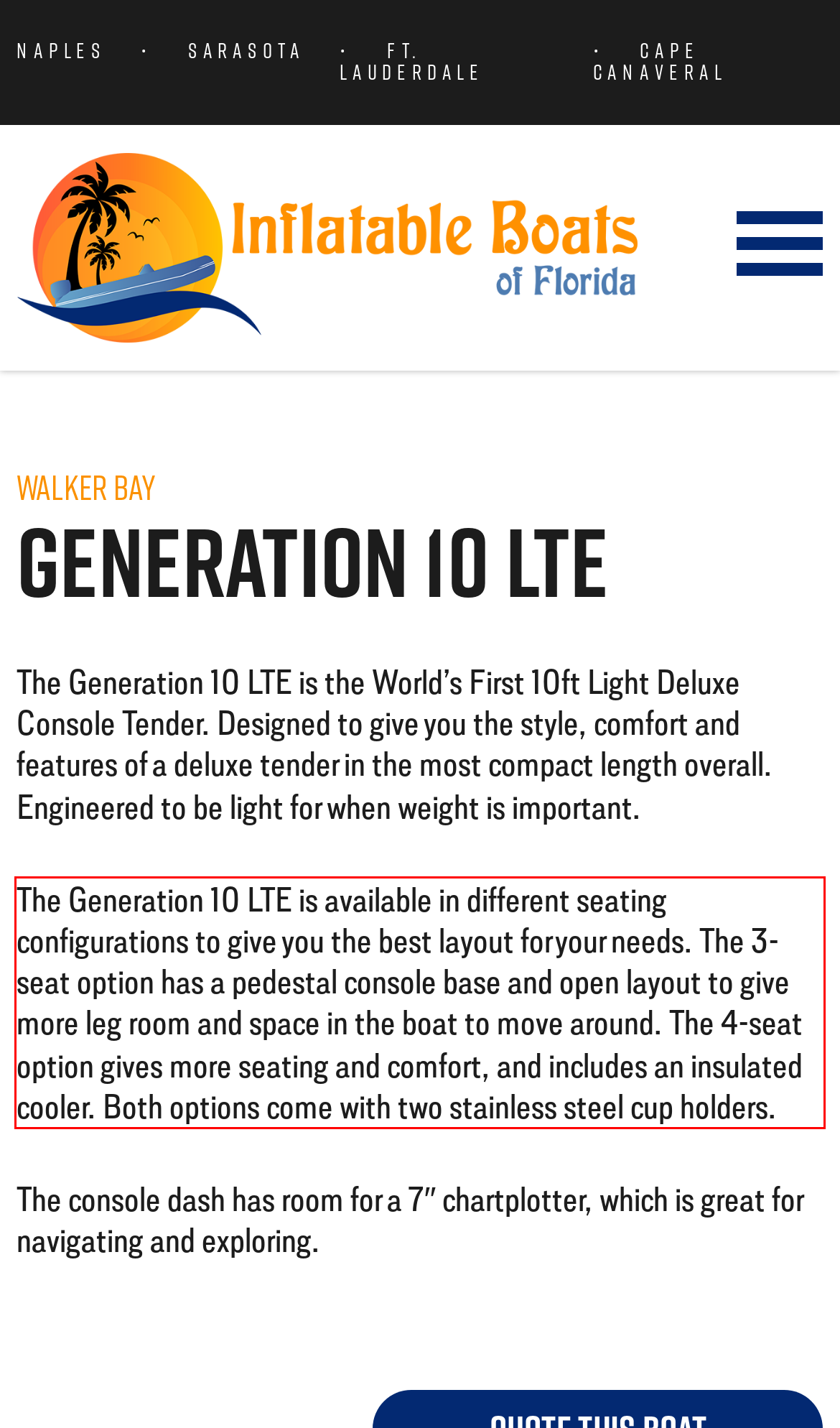Please analyze the screenshot of a webpage and extract the text content within the red bounding box using OCR.

The Generation 10 LTE is available in different seating configurations to give you the best layout for your needs. The 3-seat option has a pedestal console base and open layout to give more leg room and space in the boat to move around. The 4-seat option gives more seating and comfort, and includes an insulated cooler. Both options come with two stainless steel cup holders.